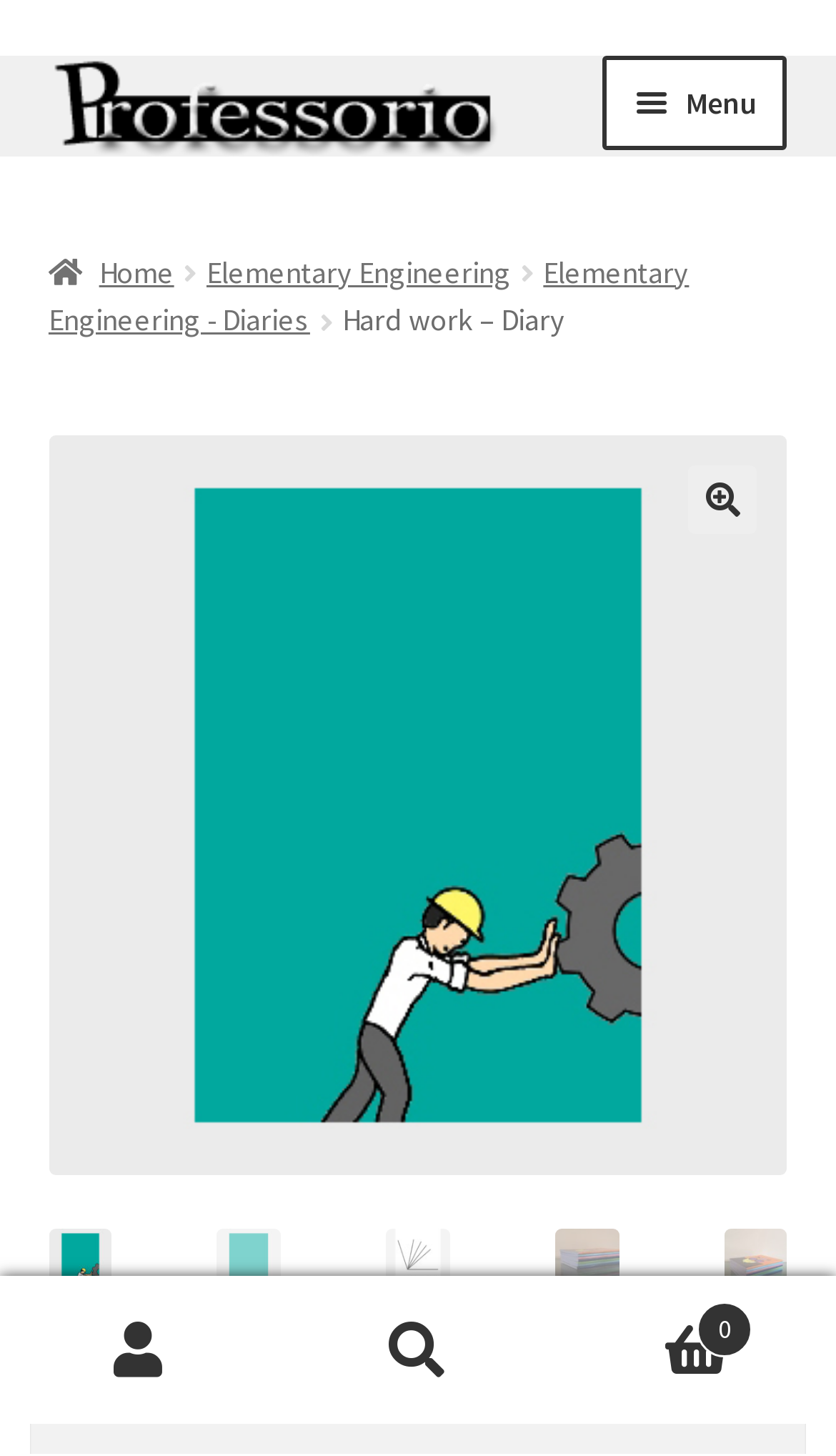Examine the screenshot and answer the question in as much detail as possible: What is the name of the store?

The name of the store can be found in the top-left corner of the webpage, where it says 'Professorio Store' in a link element.